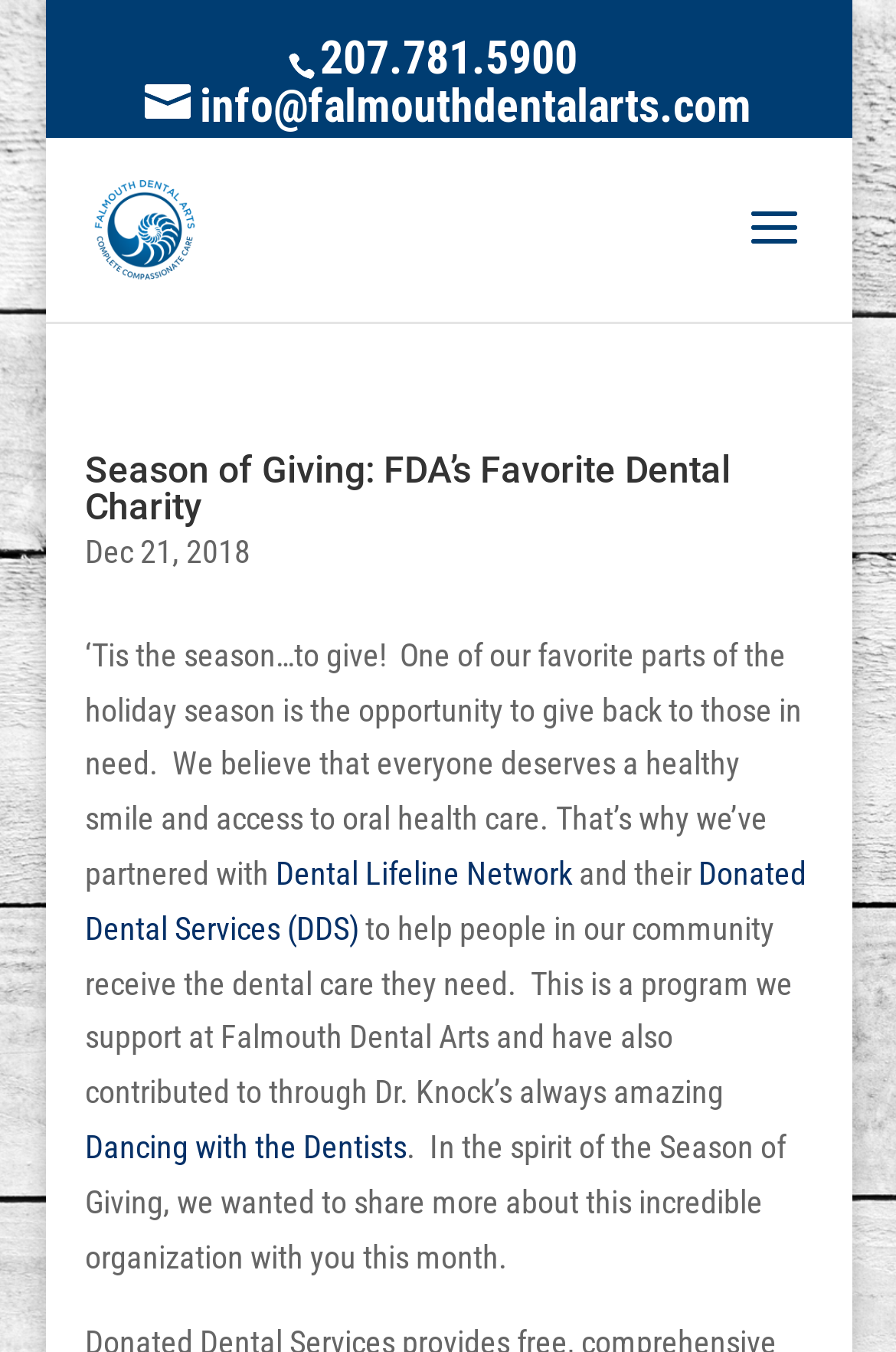Answer the question in one word or a short phrase:
What is the date of the article?

Dec 21, 2018